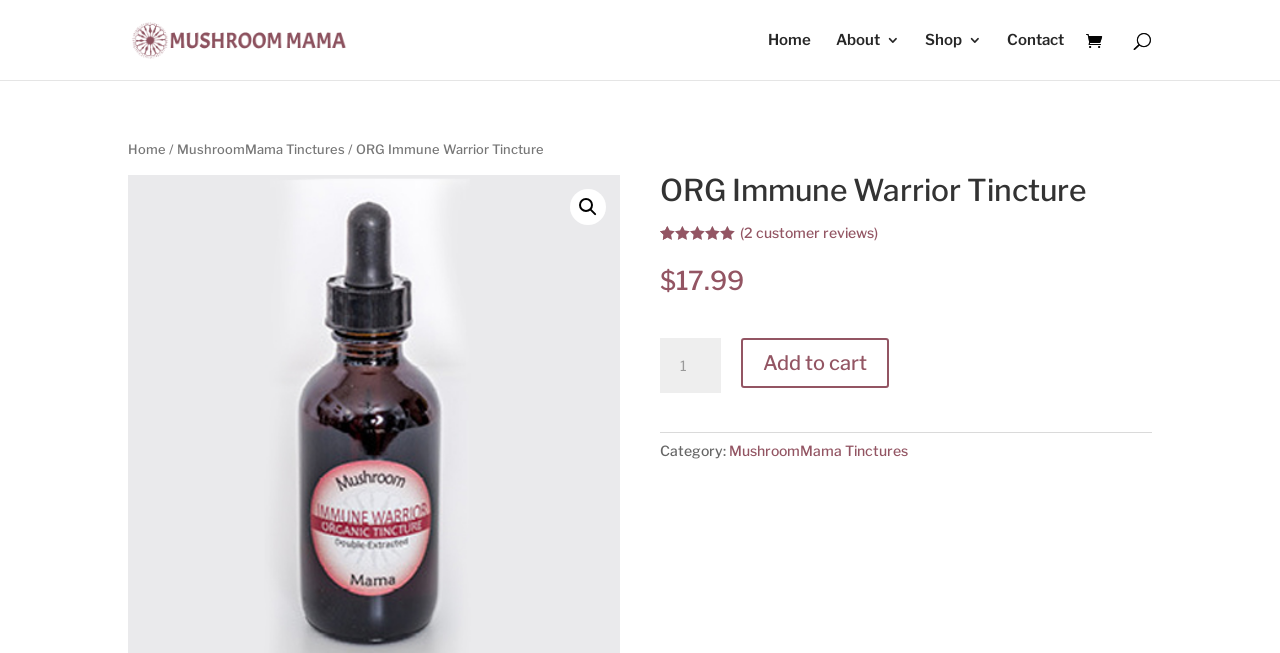Please predict the bounding box coordinates of the element's region where a click is necessary to complete the following instruction: "Open Search Bar". The coordinates should be represented by four float numbers between 0 and 1, i.e., [left, top, right, bottom].

None